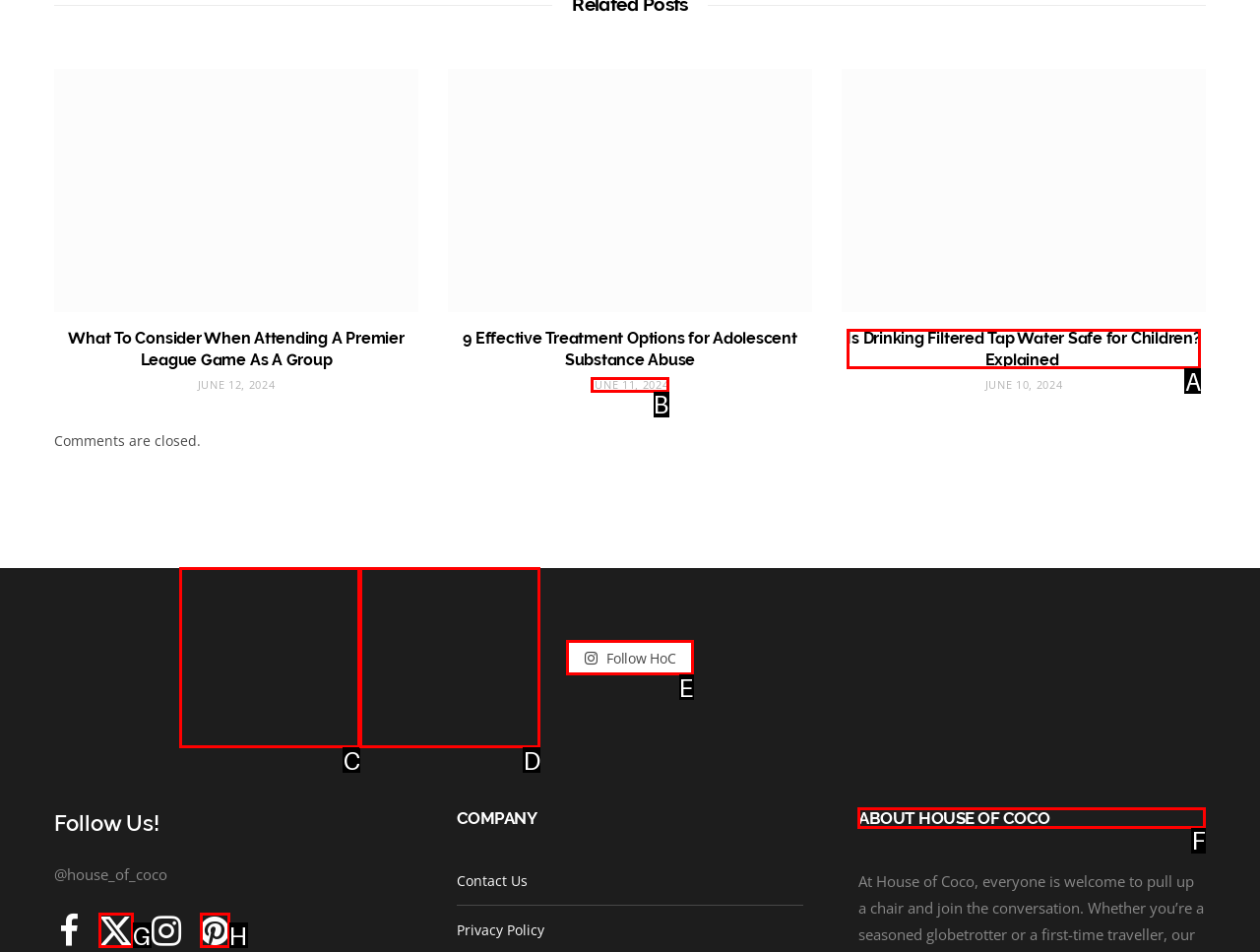Identify the correct letter of the UI element to click for this task: Explore the 'ABOUT HOUSE OF COCO' section
Respond with the letter from the listed options.

F